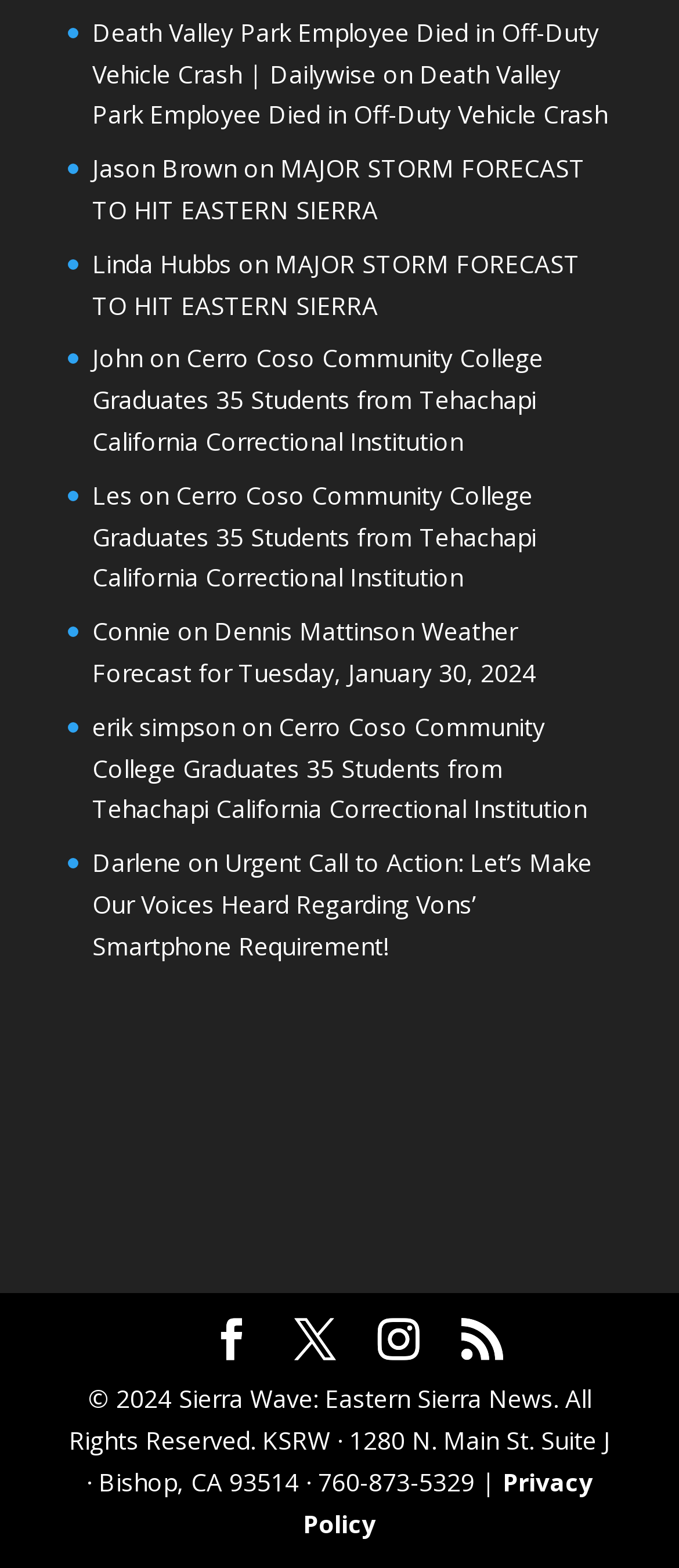Please specify the bounding box coordinates of the clickable region necessary for completing the following instruction: "Check weather forecast for Tuesday, January 30, 2024". The coordinates must consist of four float numbers between 0 and 1, i.e., [left, top, right, bottom].

[0.136, 0.392, 0.79, 0.439]